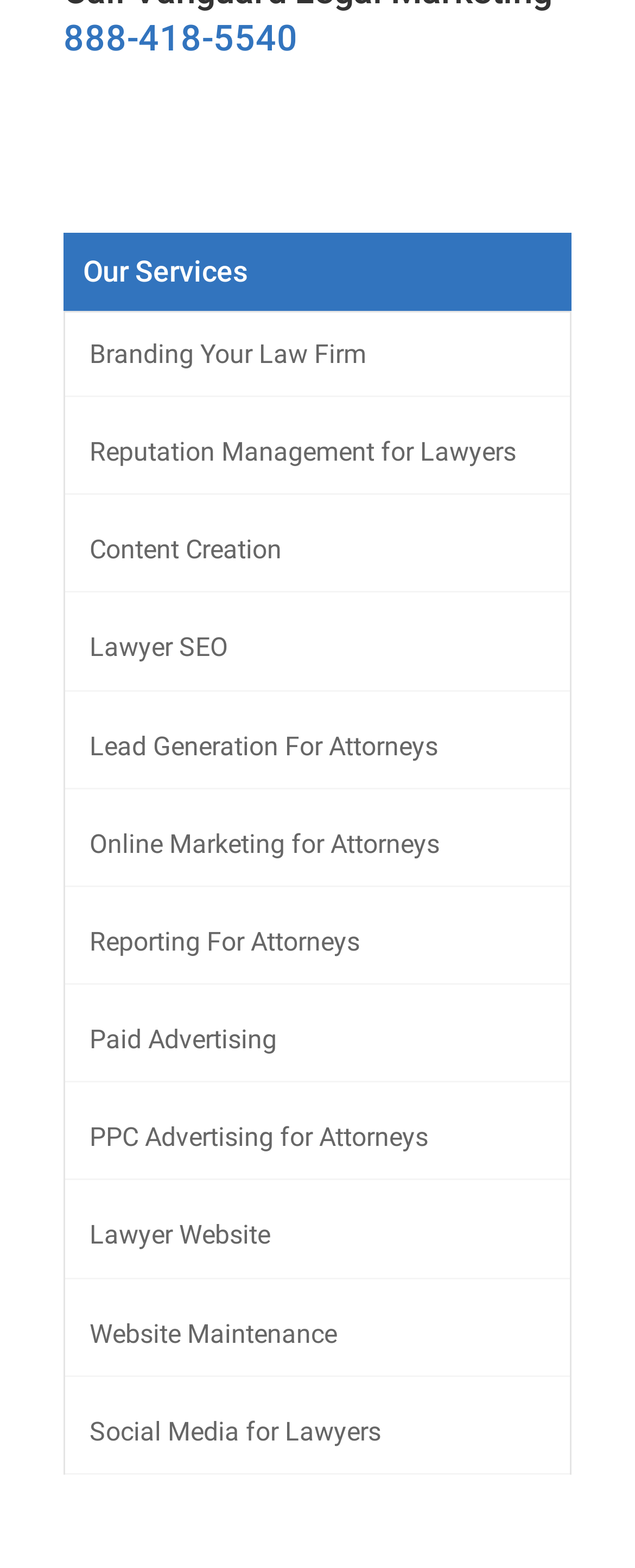For the following element description, predict the bounding box coordinates in the format (top-left x, top-left y, bottom-right x, bottom-right y). All values should be floating point numbers between 0 and 1. Description: Lawyer SEO

[0.141, 0.403, 0.359, 0.423]